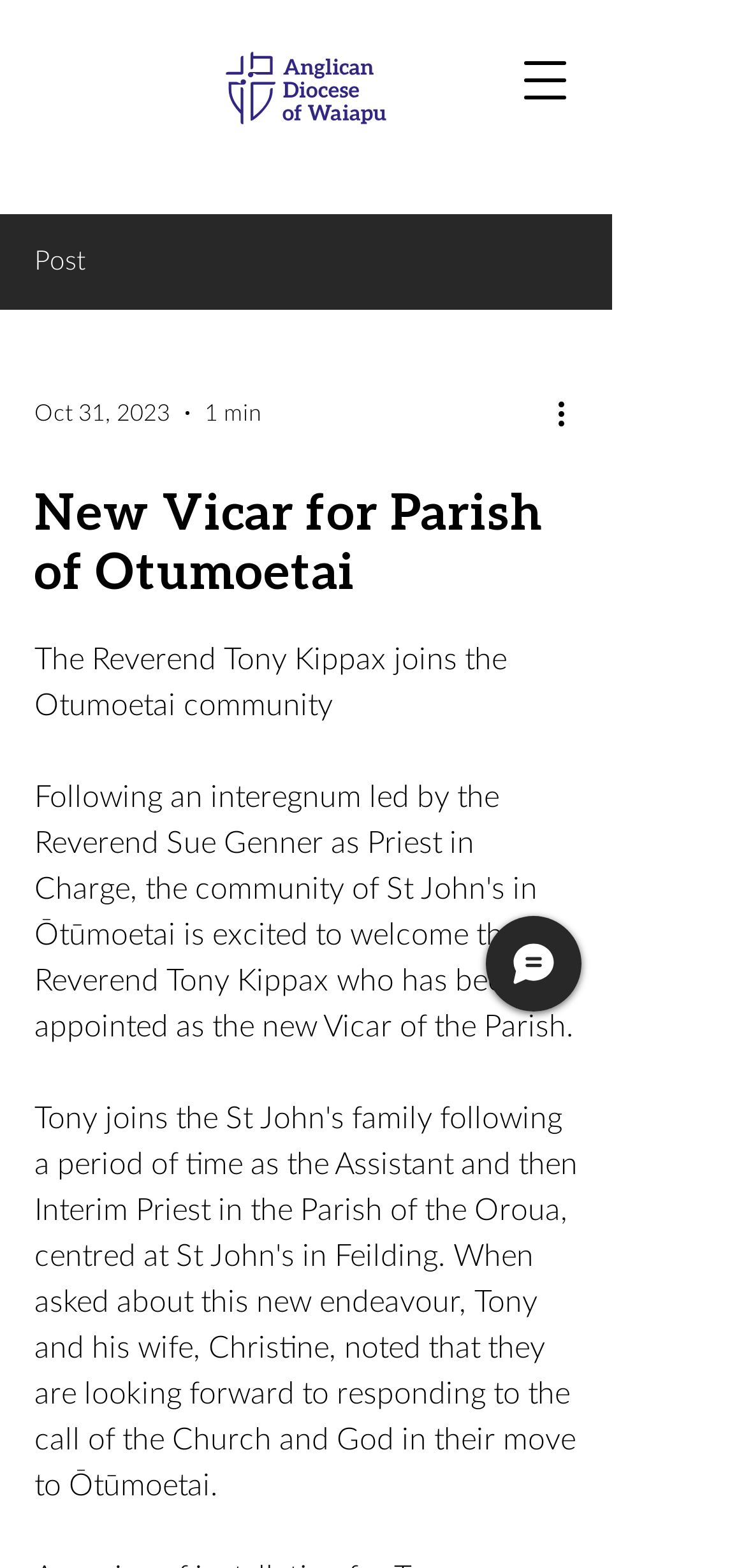Can you find and provide the main heading text of this webpage?

New Vicar for Parish of Otumoetai